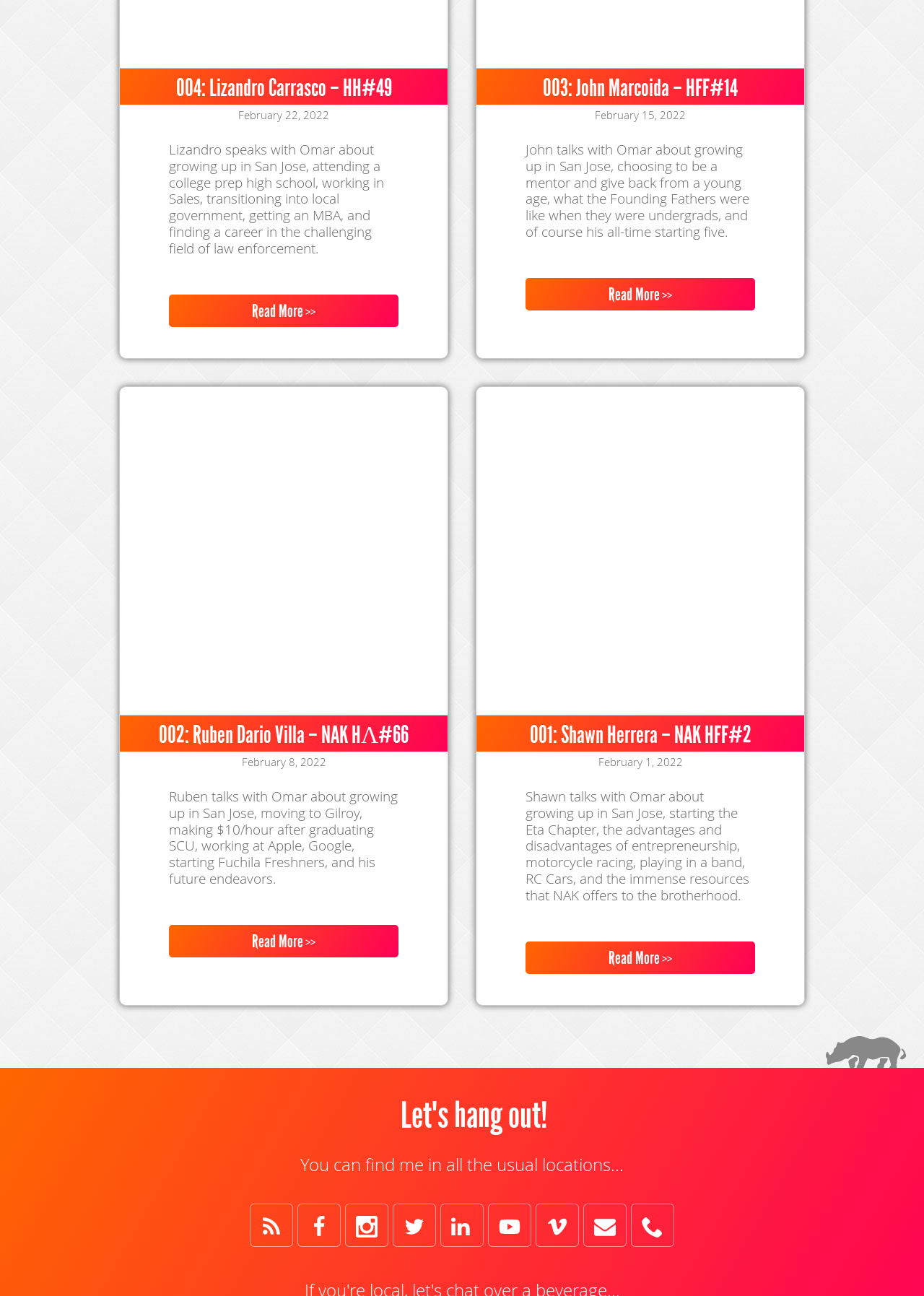Find the bounding box coordinates of the element to click in order to complete this instruction: "Check out Omar's Facebook page". The bounding box coordinates must be four float numbers between 0 and 1, denoted as [left, top, right, bottom].

[0.322, 0.929, 0.369, 0.962]